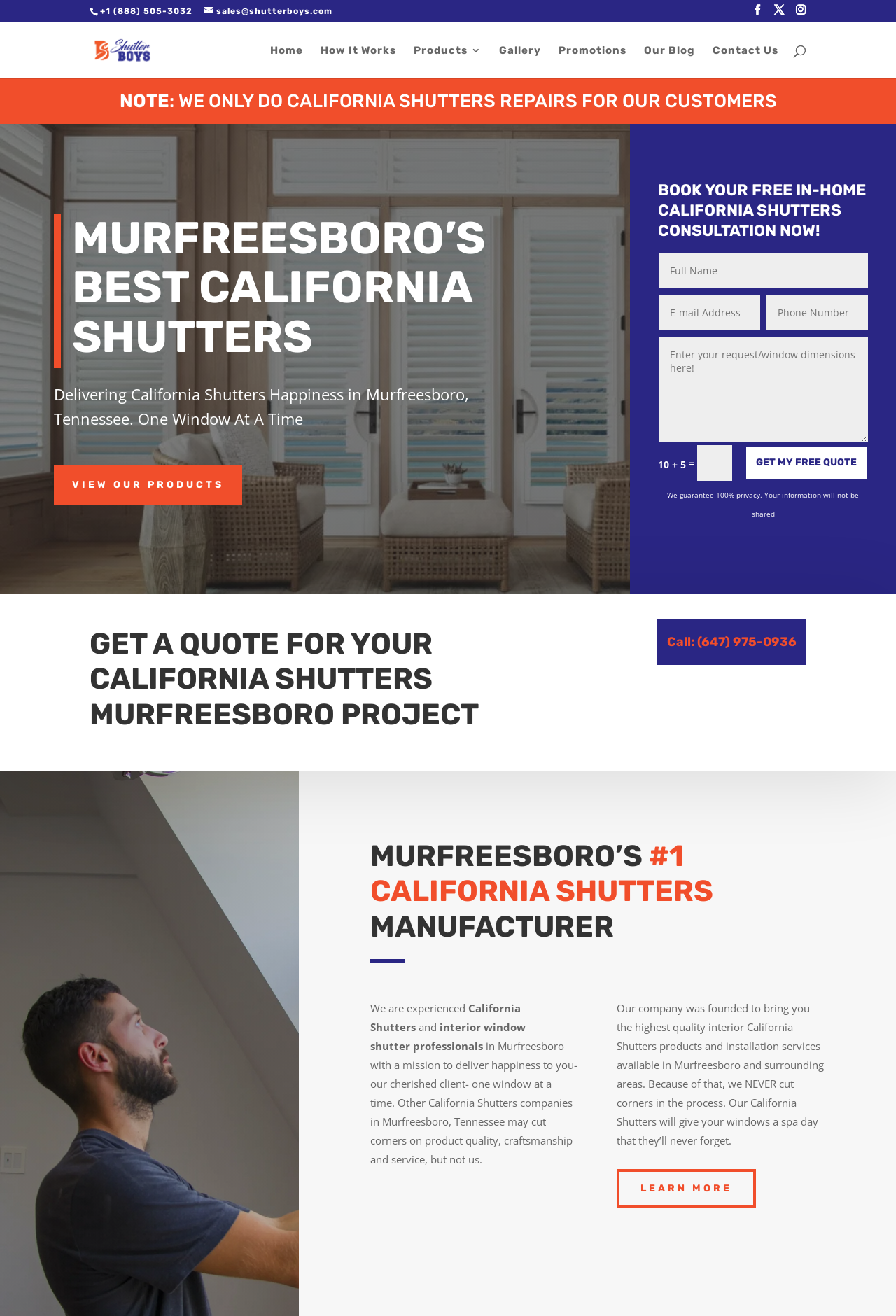Specify the bounding box coordinates of the area to click in order to follow the given instruction: "Learn more about California Shutters."

[0.688, 0.889, 0.844, 0.918]